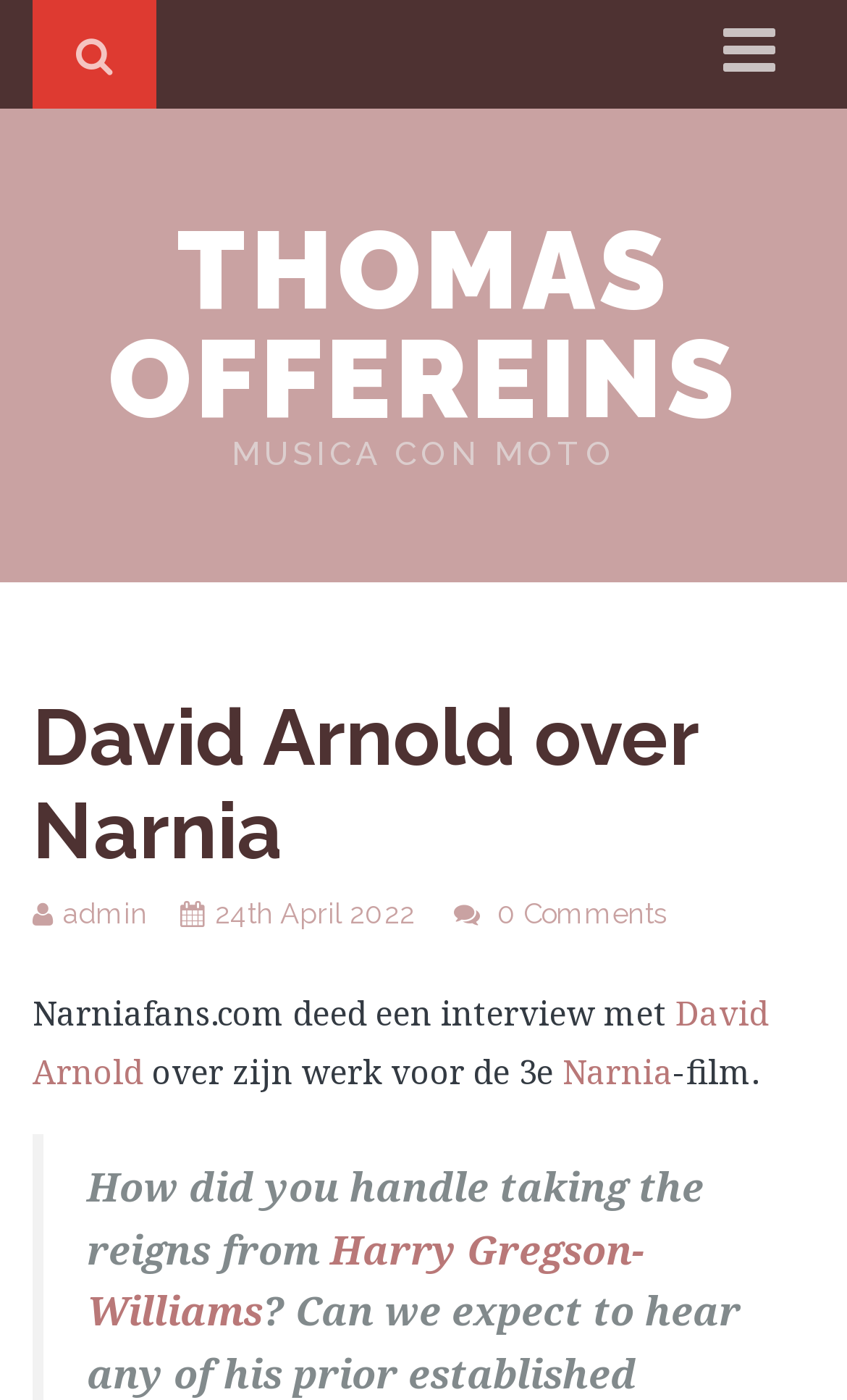Create a detailed description of the webpage's content and layout.

The webpage appears to be a blog post or article about an interview with David Arnold, a composer who worked on the Narnia film series. At the top of the page, there are links to "Home" and "THOMAS OFFEREINS", which are likely navigation links. Below these links, there is a header section with the title "David Arnold over Narnia" and a subtitle "MUSICA CON MOTO". 

To the right of the title, there are three links: "admin", a date "24th April 2022", and "0 Comments". The main content of the page starts below this header section. The article begins with a sentence "Narniafans.com deed een interview met" (which translates to "Narniafans.com did an interview with") followed by a link to "David Arnold" and then continues with the text "over zijn werk voor de 3e" (which translates to "about his work for the 3rd"). The sentence is completed with a link to "Narnia" and ends with the text "-film." 

Below this introductory paragraph, there is a quote or a question from the interview, which starts with "How did you handle taking the reigns from" and includes a link to "Harry Gregson-Williams", likely another composer or a relevant person.